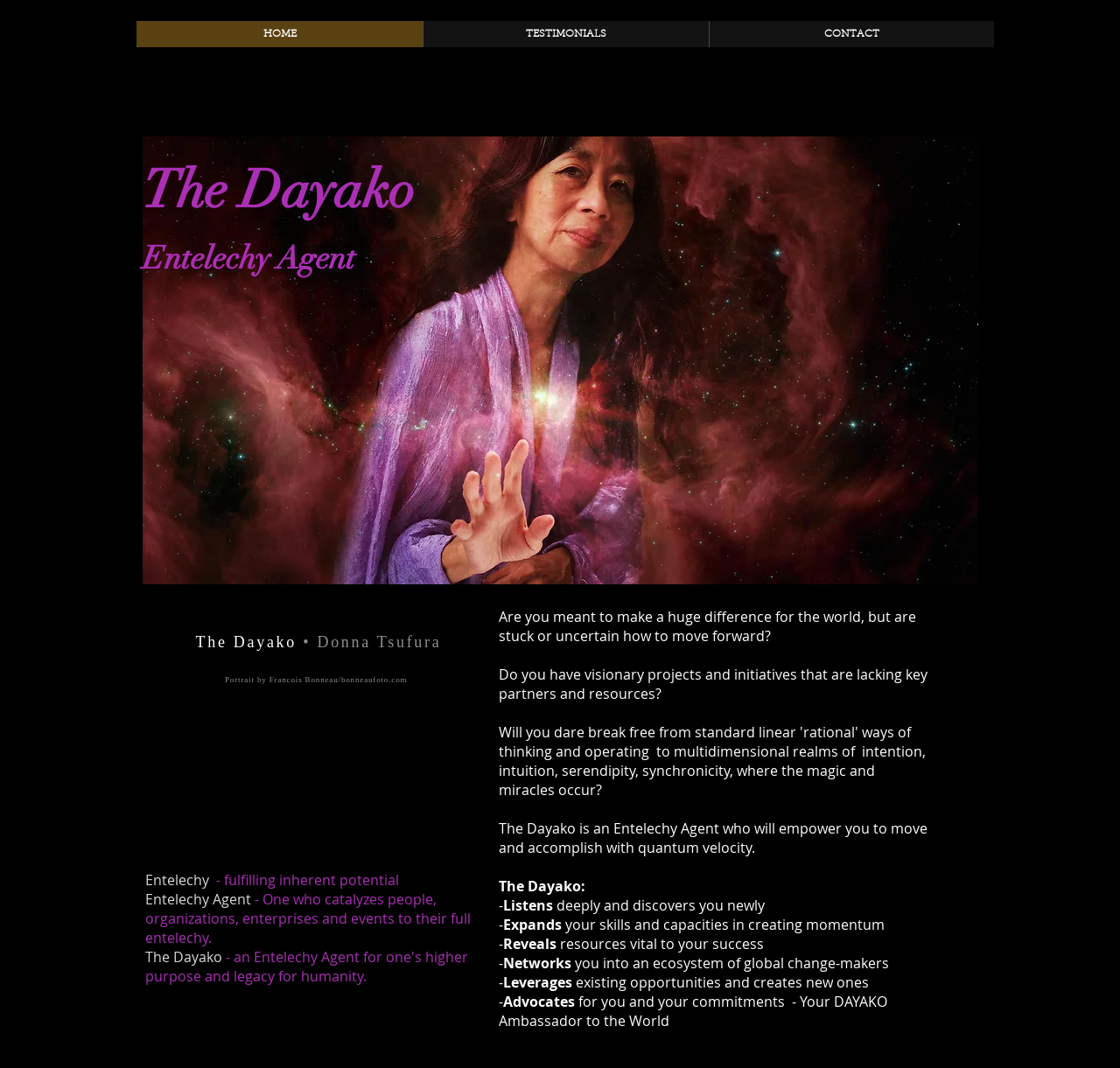Give a concise answer using only one word or phrase for this question:
What is the purpose of the Dayako?

To empower people to fulfill their higher purpose